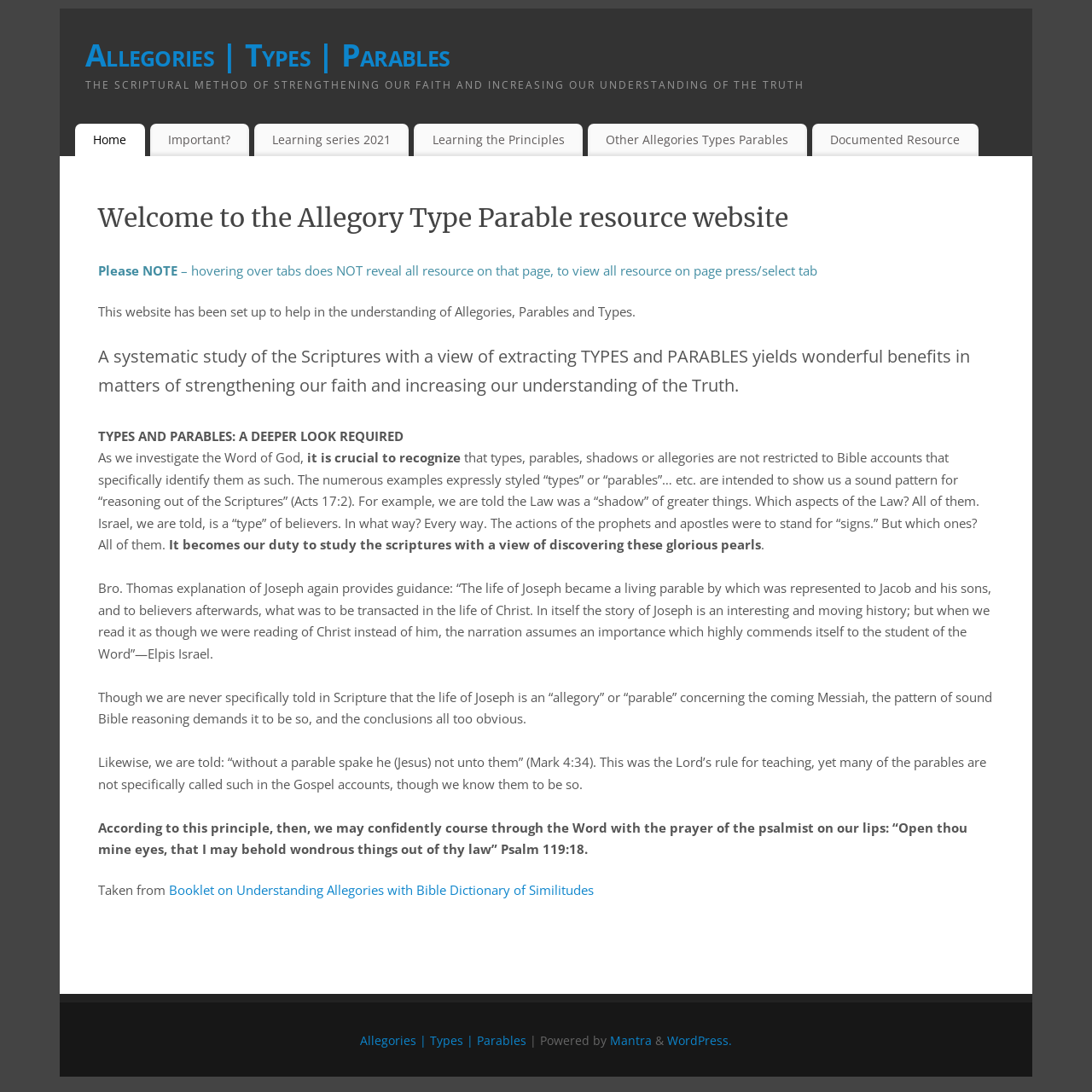What is the relationship between the life of Joseph and Christ?
Carefully analyze the image and provide a detailed answer to the question.

The webpage quotes Bro. Thomas' explanation of Joseph, stating that 'The life of Joseph became a living parable by which was represented to Jacob and his sons, and to believers afterwards, what was to be transacted in the life of Christ.' This suggests that the life of Joseph is a living parable that represents the life of Christ.